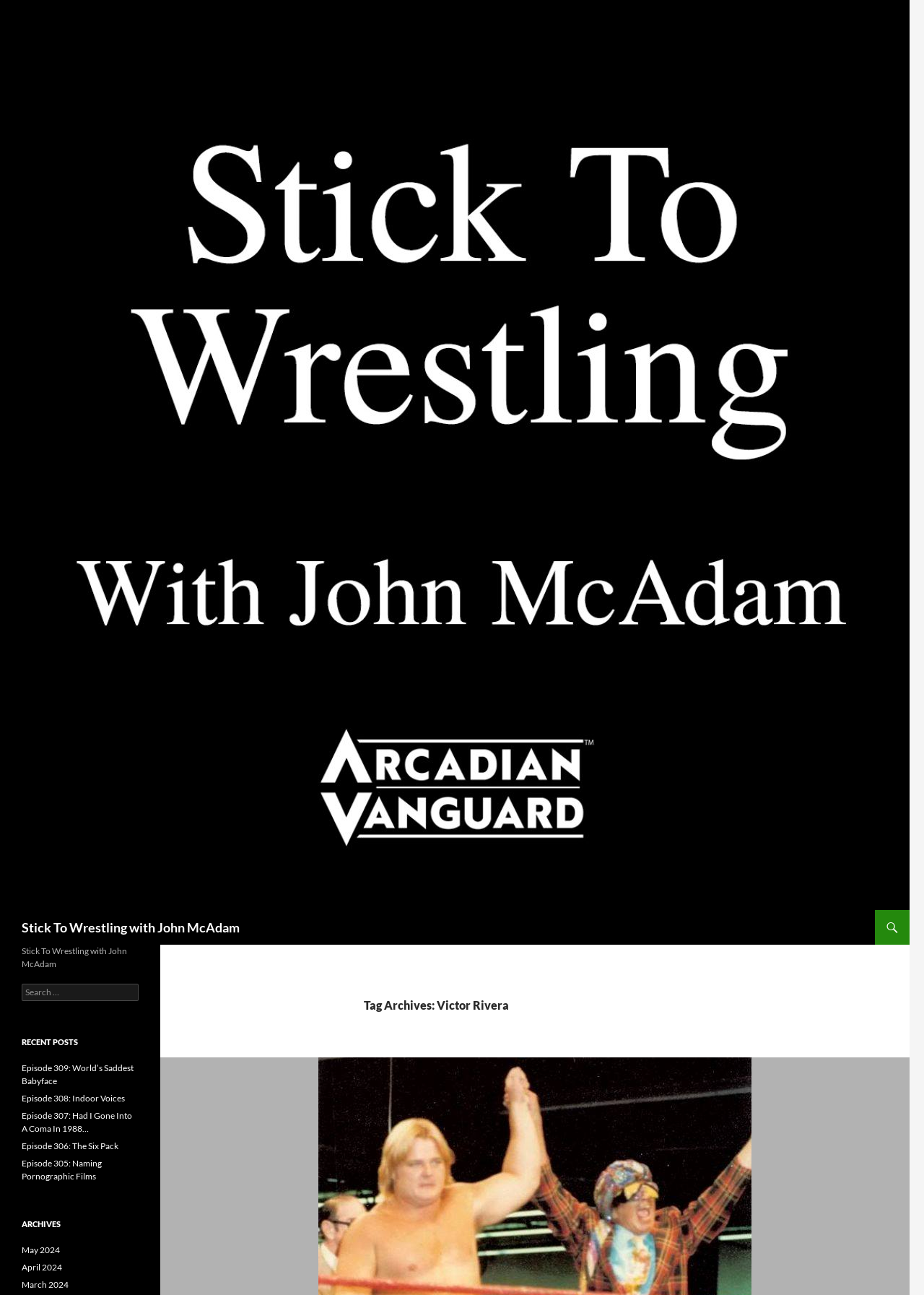Can you find the bounding box coordinates of the area I should click to execute the following instruction: "Search for something"?

[0.023, 0.76, 0.15, 0.773]